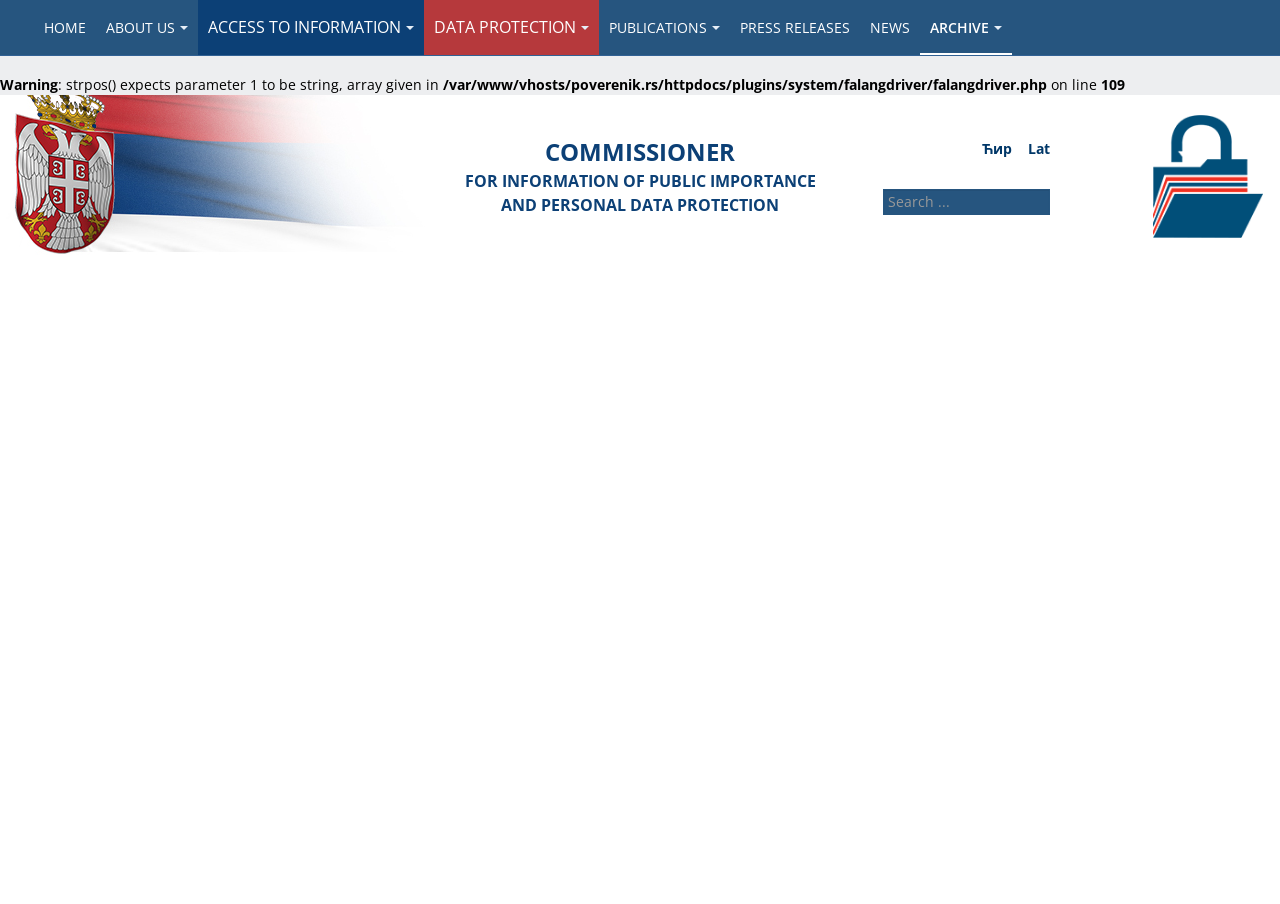Find the bounding box coordinates for the area you need to click to carry out the instruction: "Click on HOME". The coordinates should be four float numbers between 0 and 1, indicated as [left, top, right, bottom].

[0.026, 0.0, 0.075, 0.061]